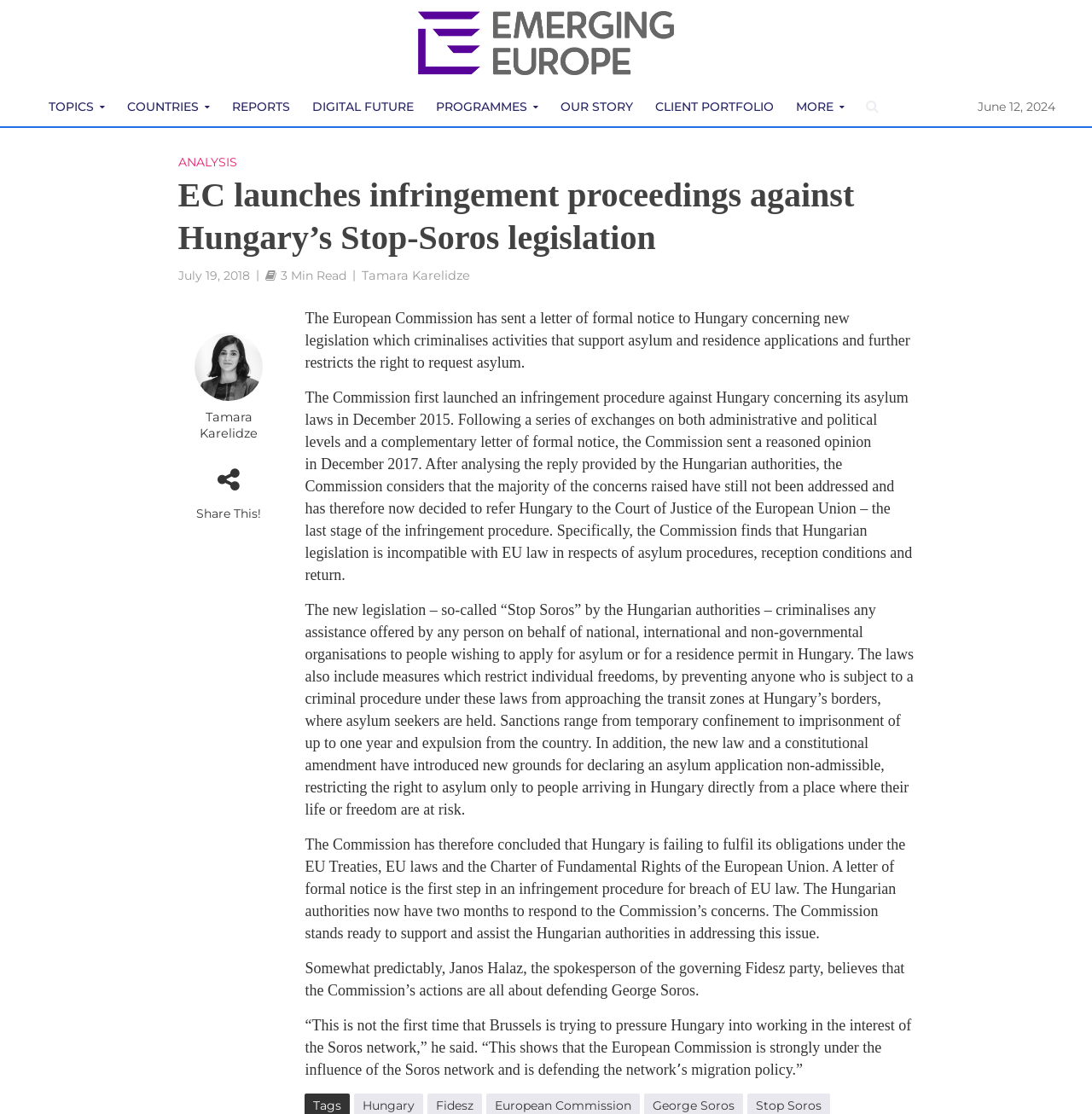What is the date of the article? Analyze the screenshot and reply with just one word or a short phrase.

July 19, 2018